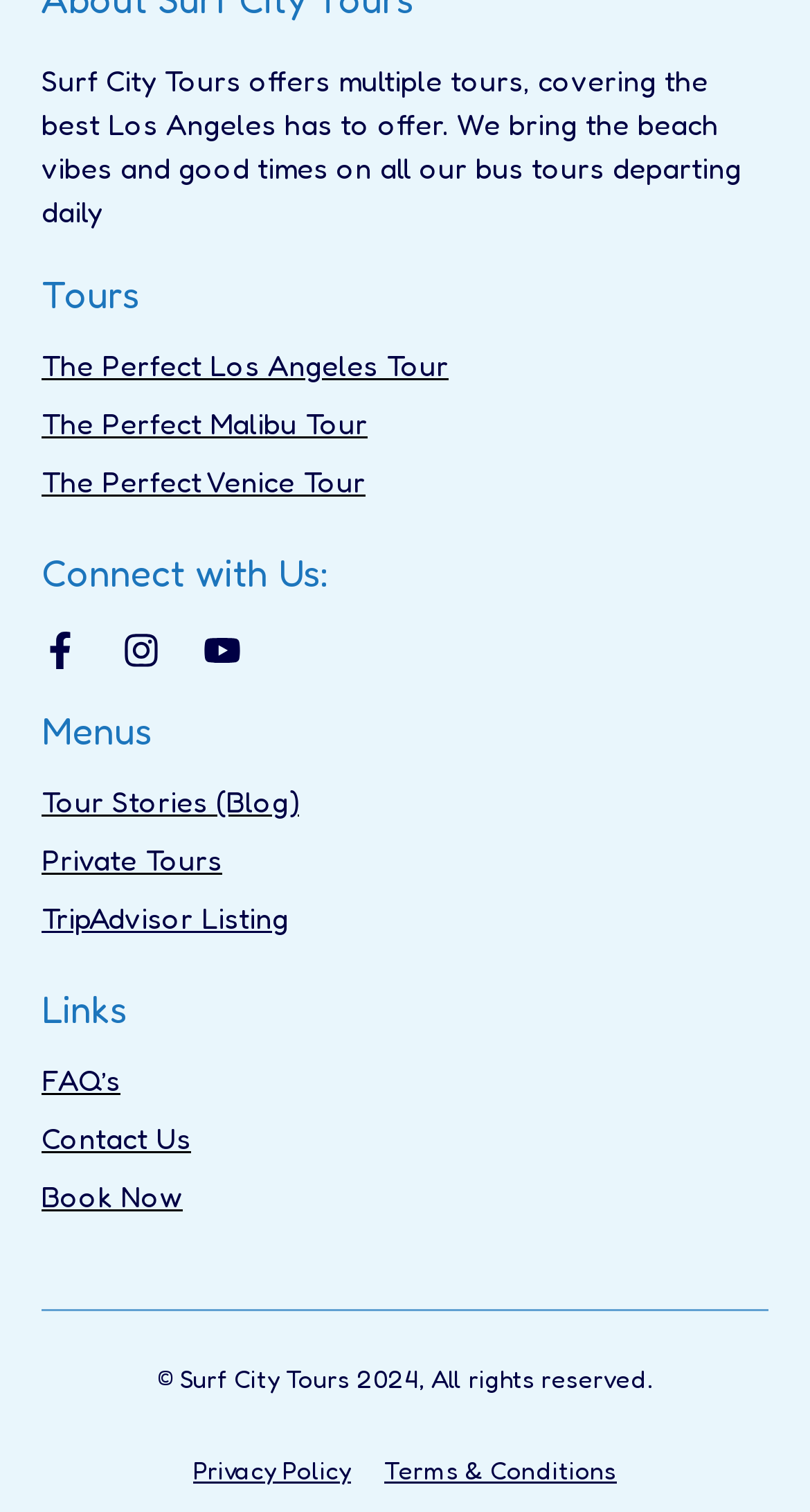Determine the bounding box of the UI element mentioned here: "The Perfect Los Angeles Tour". The coordinates must be in the format [left, top, right, bottom] with values ranging from 0 to 1.

[0.051, 0.222, 0.949, 0.261]